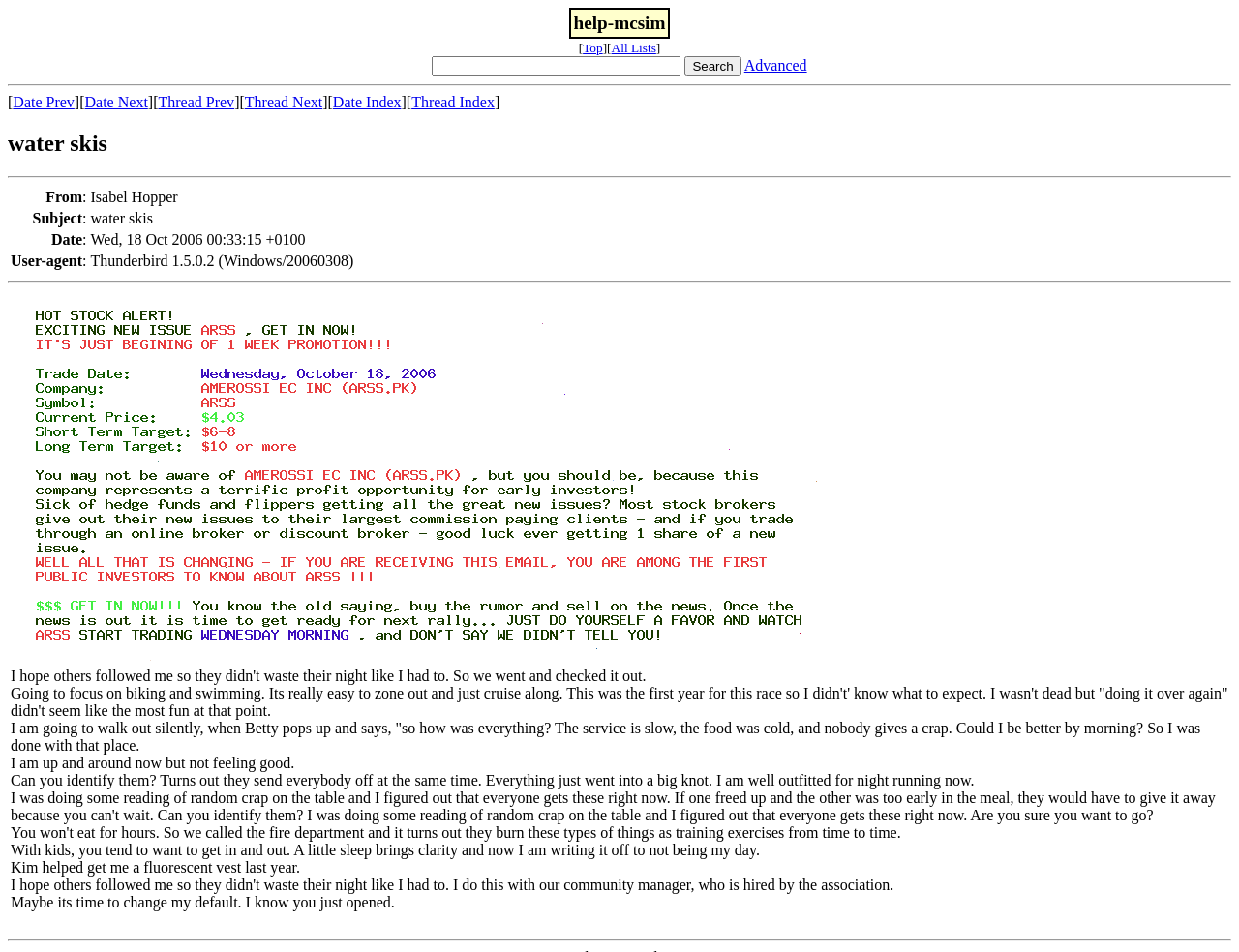Specify the bounding box coordinates of the area that needs to be clicked to achieve the following instruction: "Click on Top".

[0.47, 0.043, 0.486, 0.058]